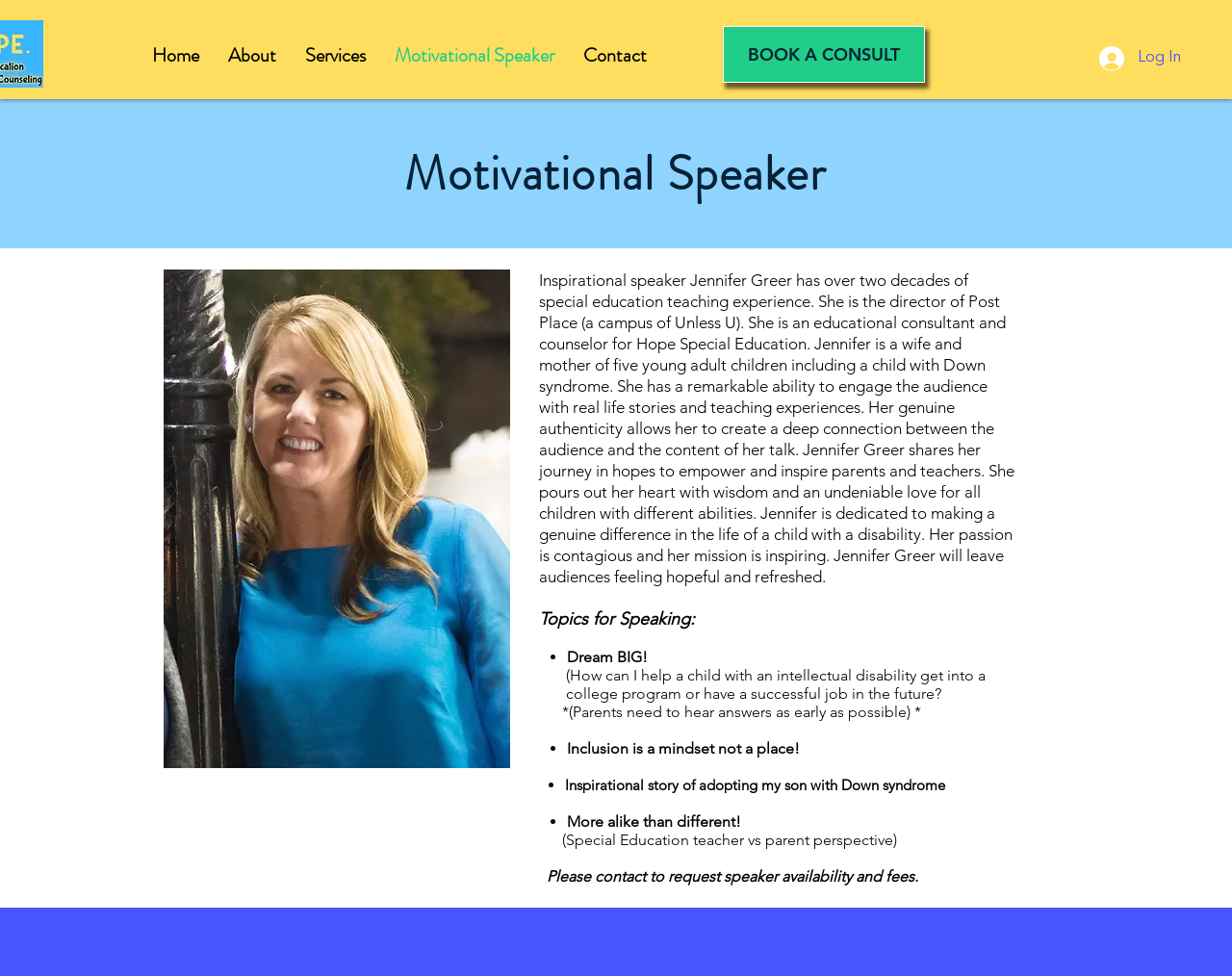Answer the question below with a single word or a brief phrase: 
How can someone request speaker availability and fees?

Contact Jennifer Greer